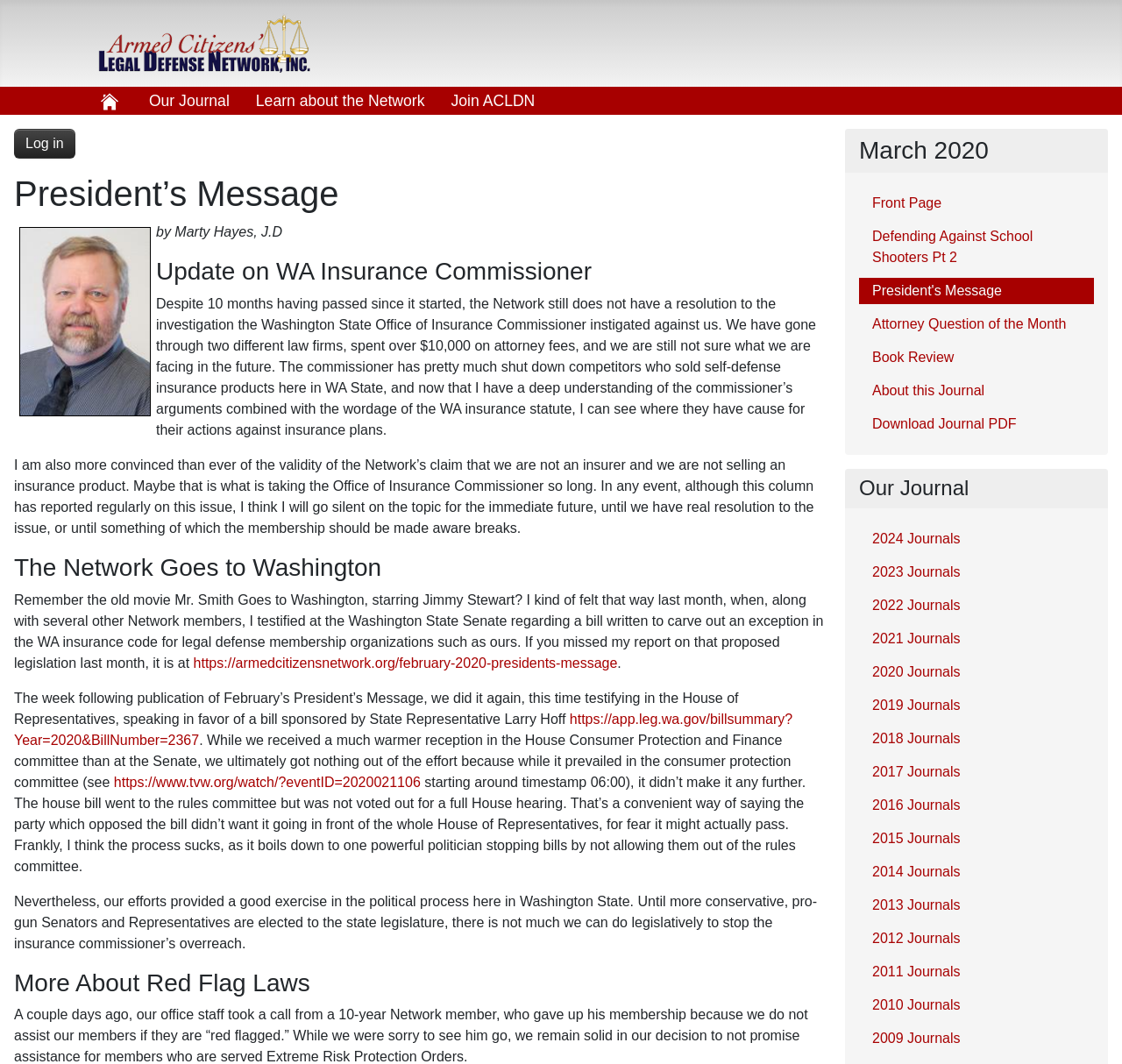Locate the UI element described as follows: "Attorney Question of the Month". Return the bounding box coordinates as four float numbers between 0 and 1 in the order [left, top, right, bottom].

[0.766, 0.292, 0.975, 0.317]